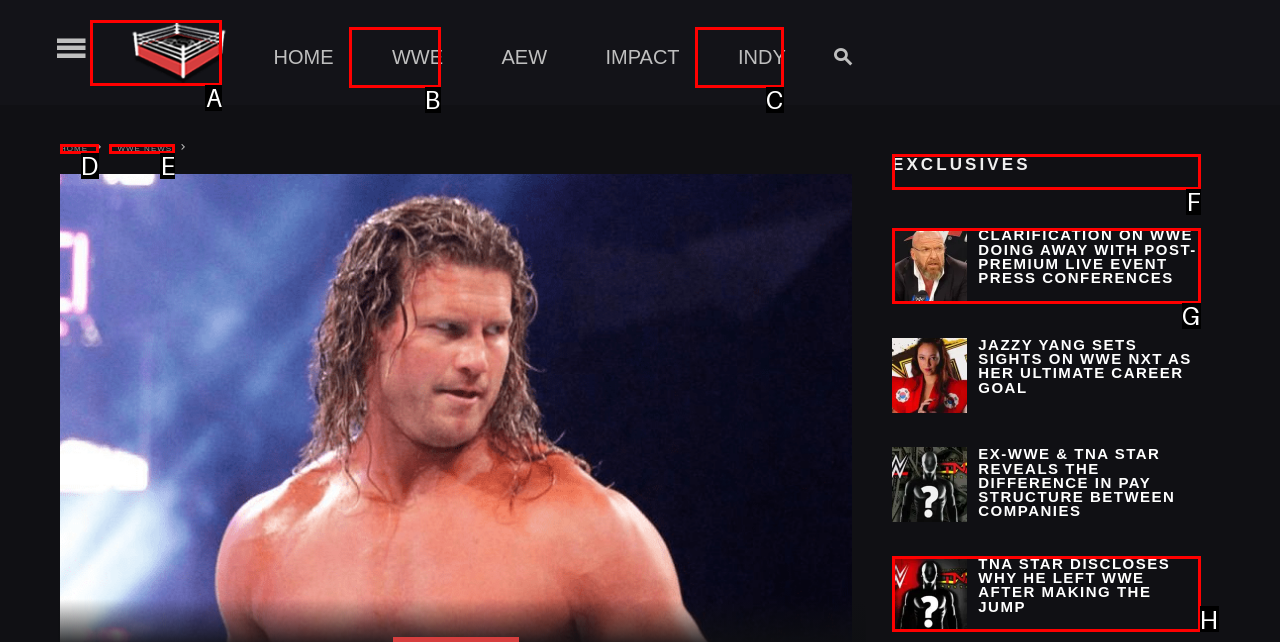Which HTML element should be clicked to complete the task: read EXCLUSIVES news? Answer with the letter of the corresponding option.

F